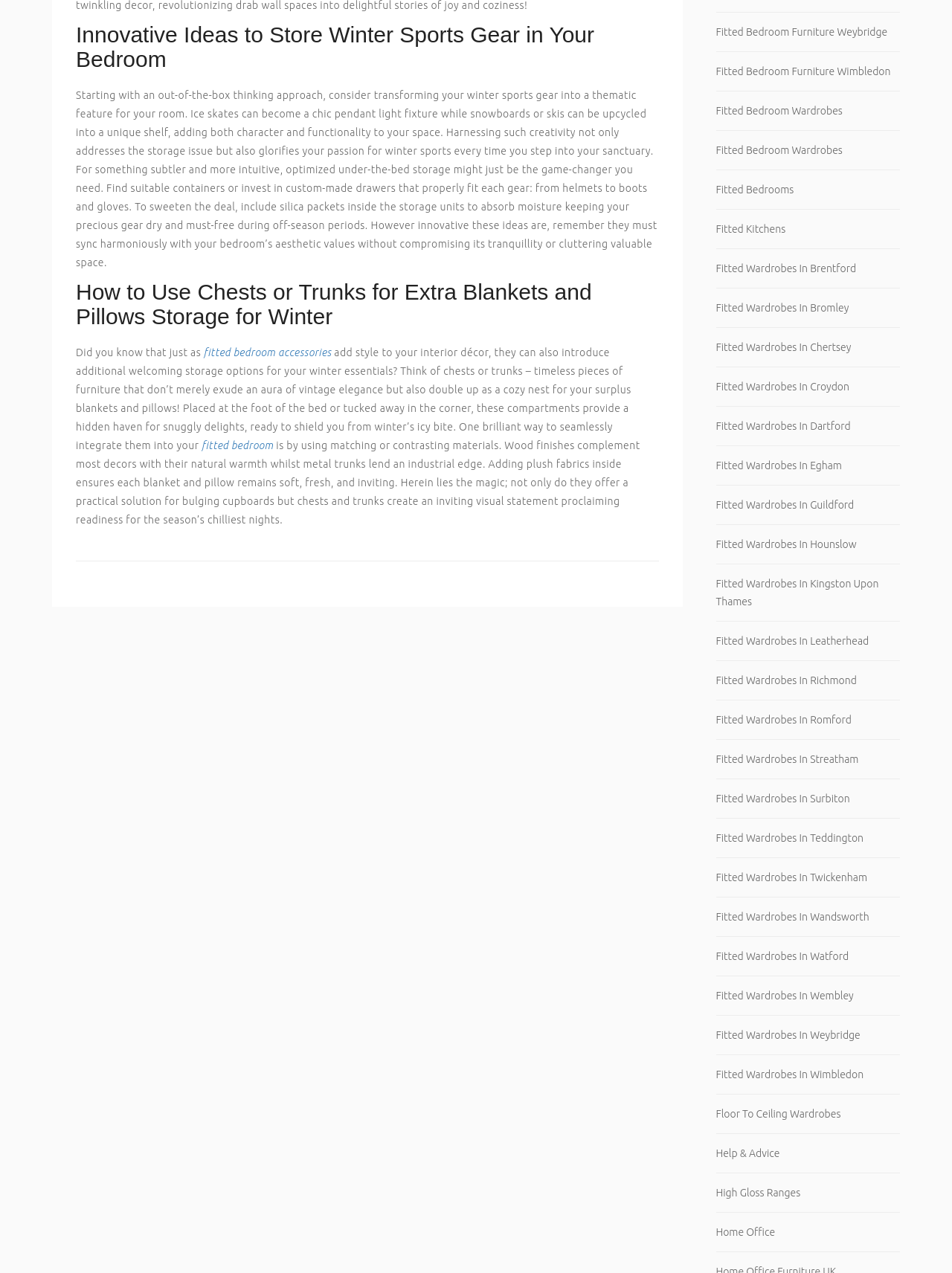Given the description "fitted bedroom accessories", determine the bounding box of the corresponding UI element.

[0.214, 0.272, 0.348, 0.282]